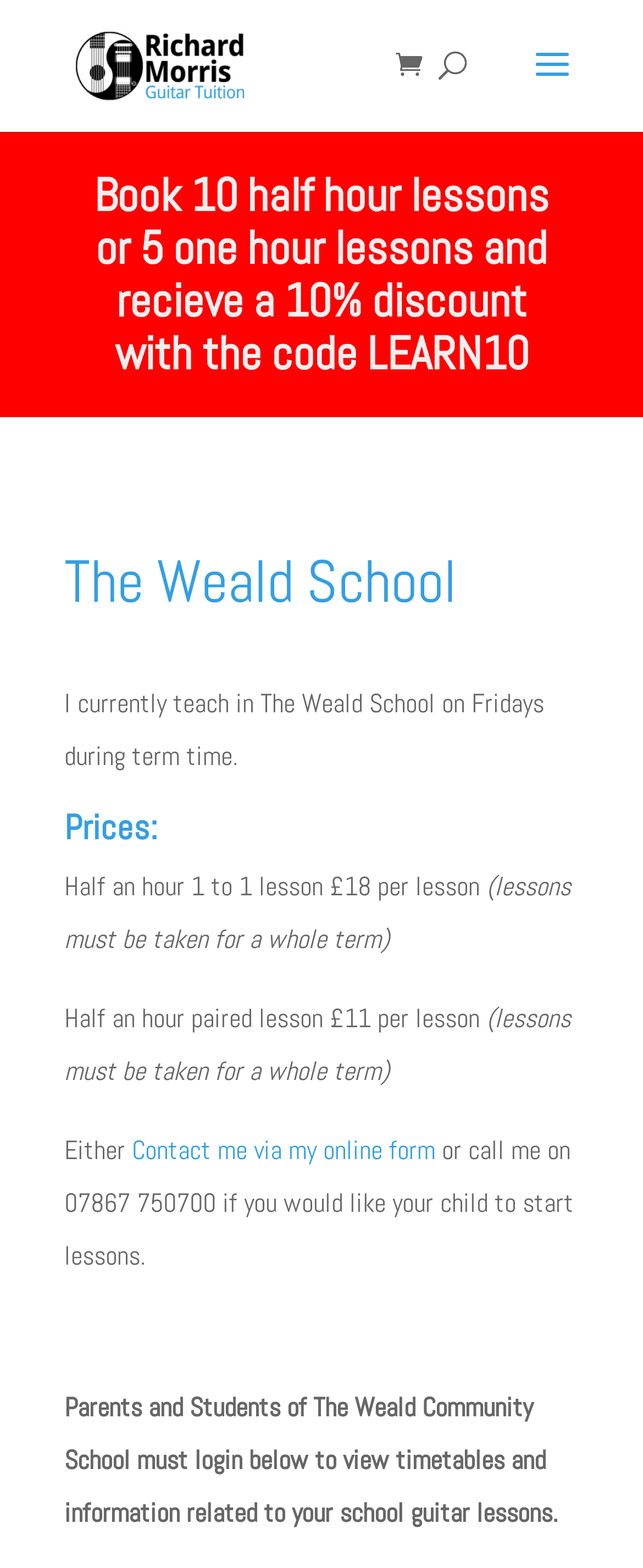What is the phone number to contact for starting lessons?
With the help of the image, please provide a detailed response to the question.

I found the answer by reading the static text element that says 'or call me on 07867 750700 if you would like your child to start lessons', which provides the phone number to contact.